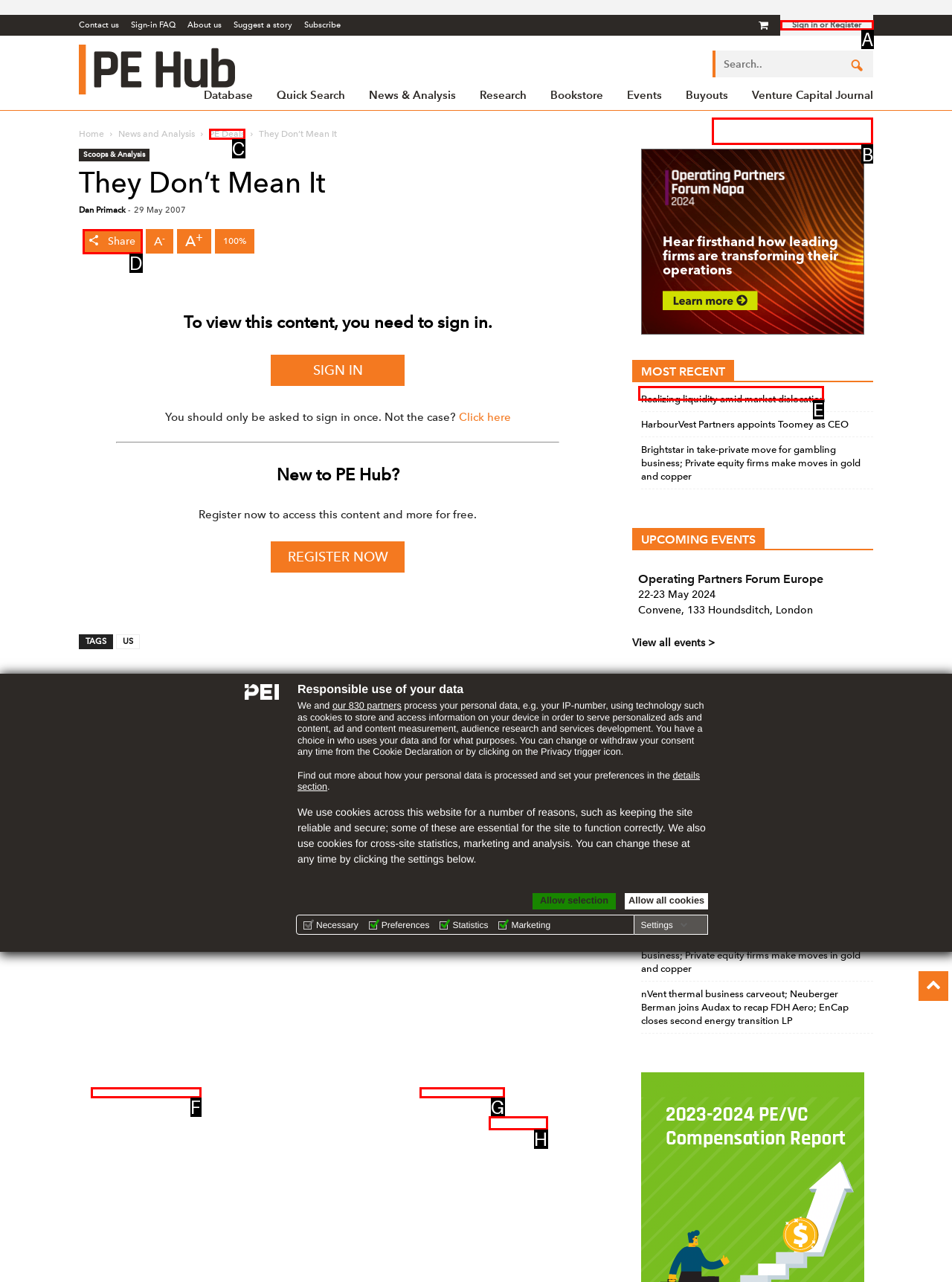Which lettered option should be clicked to perform the following task: search
Respond with the letter of the appropriate option.

None